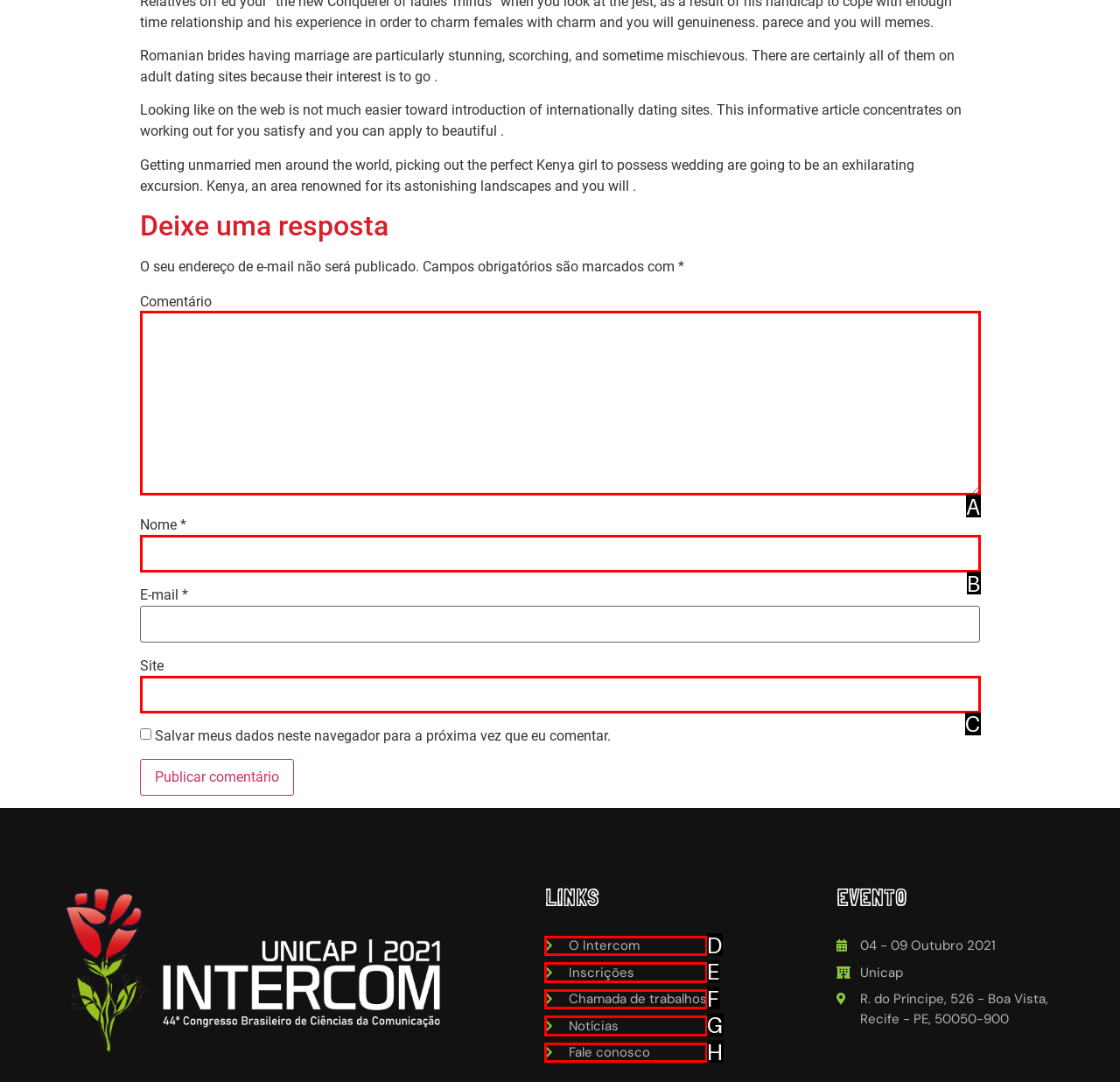Identify which HTML element to click to fulfill the following task: Print the collection. Provide your response using the letter of the correct choice.

None